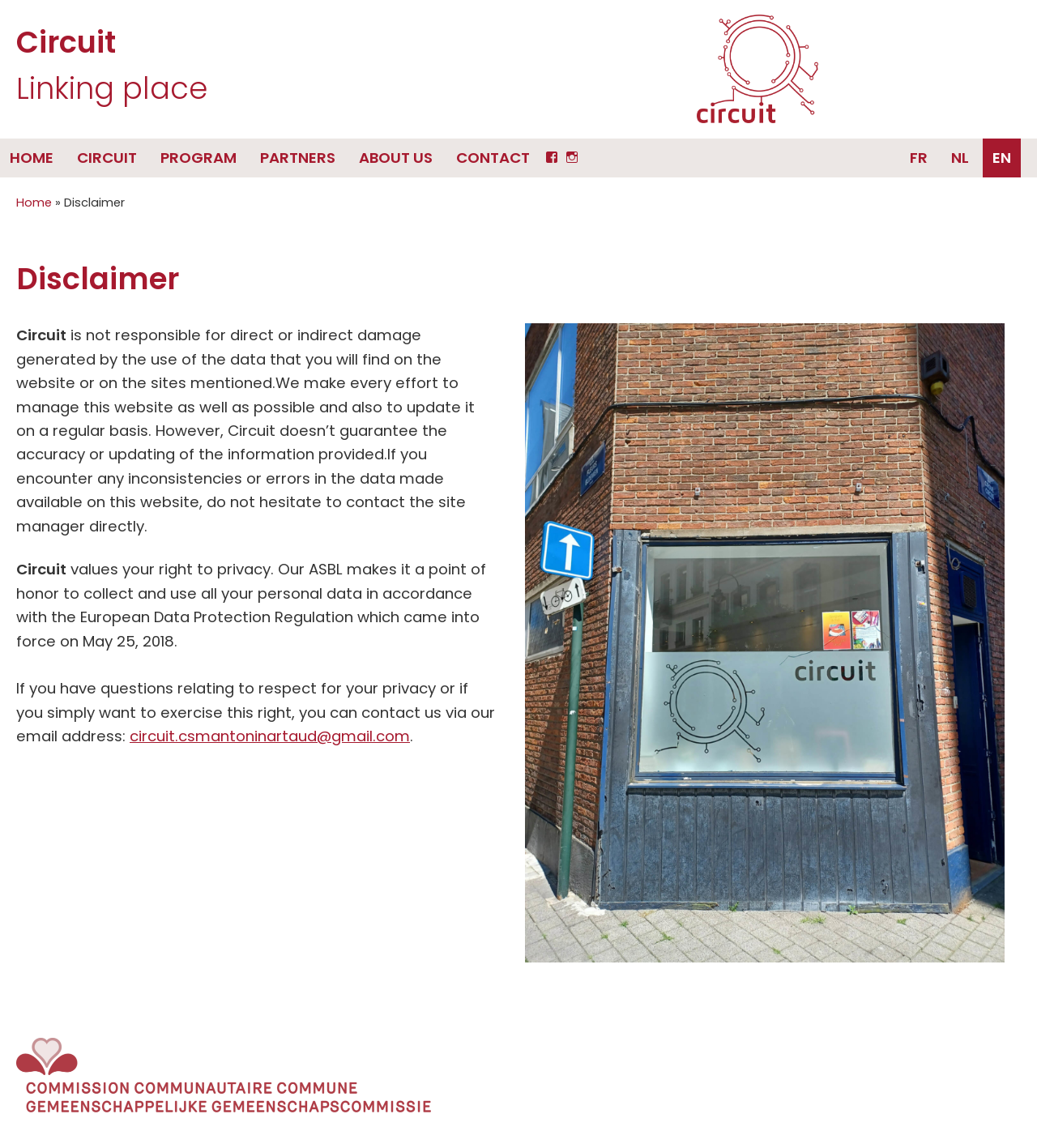Determine the bounding box coordinates of the element that should be clicked to execute the following command: "Go to the HOME page".

[0.0, 0.12, 0.061, 0.155]